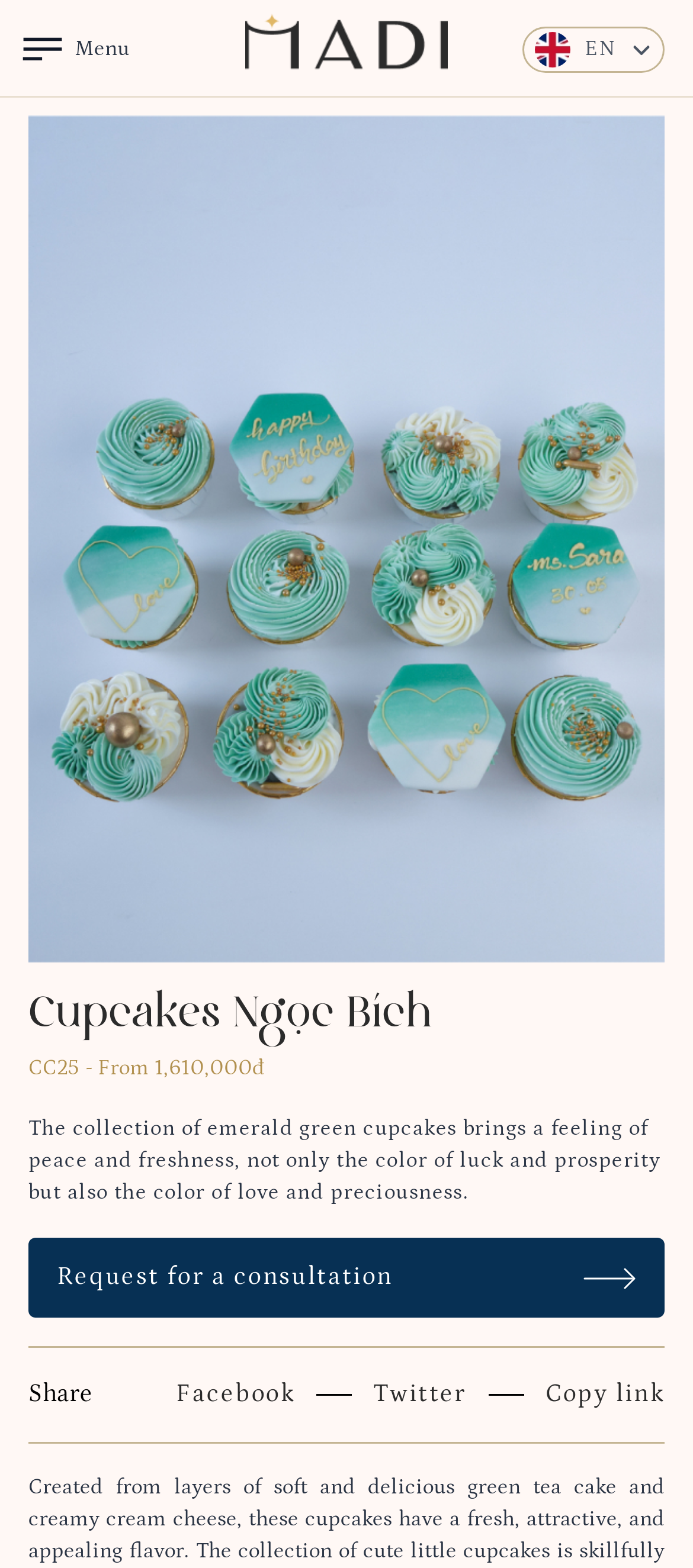What is the language of the webpage?
We need a detailed and exhaustive answer to the question. Please elaborate.

I can see the 'EN' and 'VN' images, which indicate that the webpage is available in both English and Vietnamese languages.